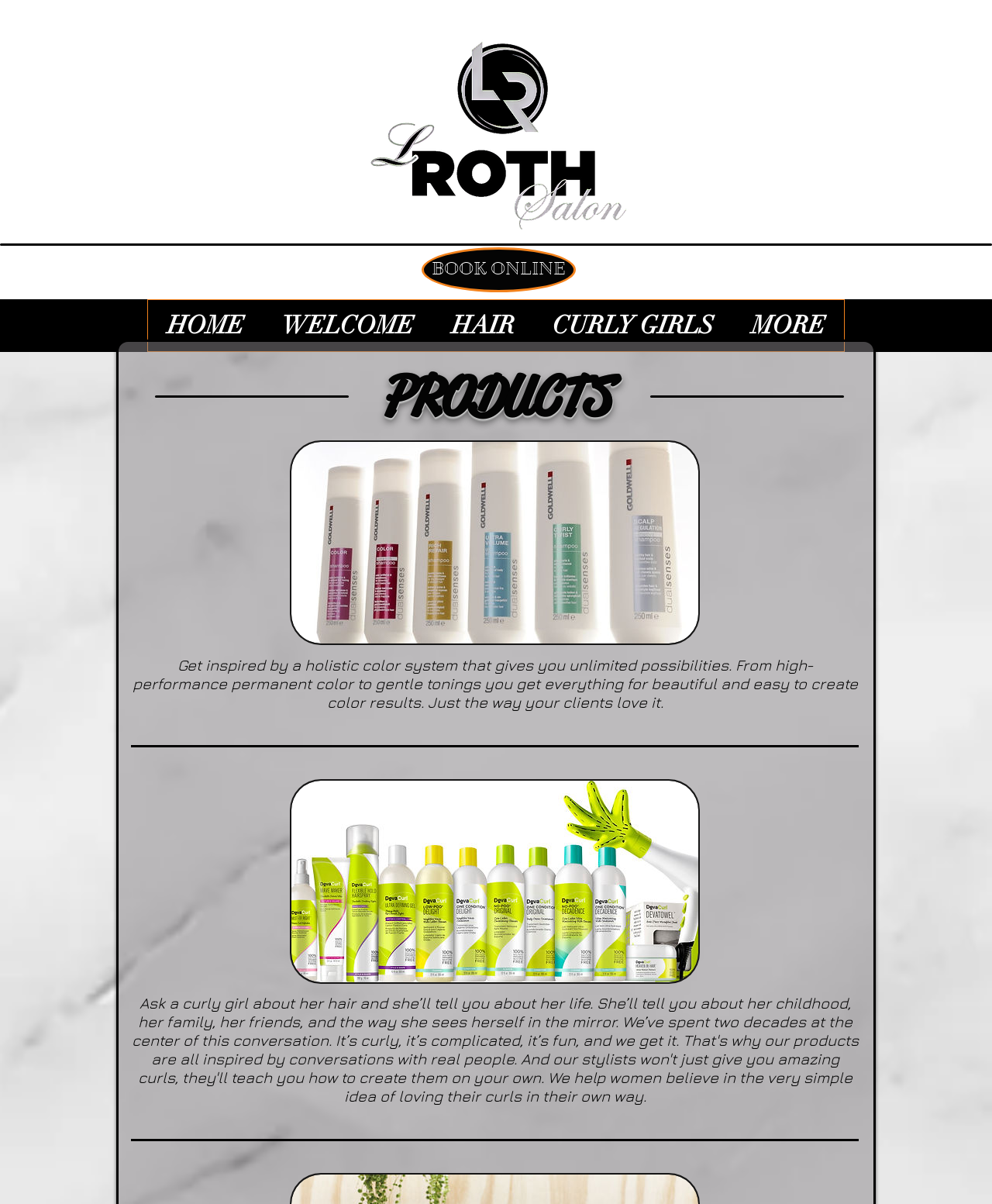Use a single word or phrase to answer this question: 
What is the main category of products?

Hair